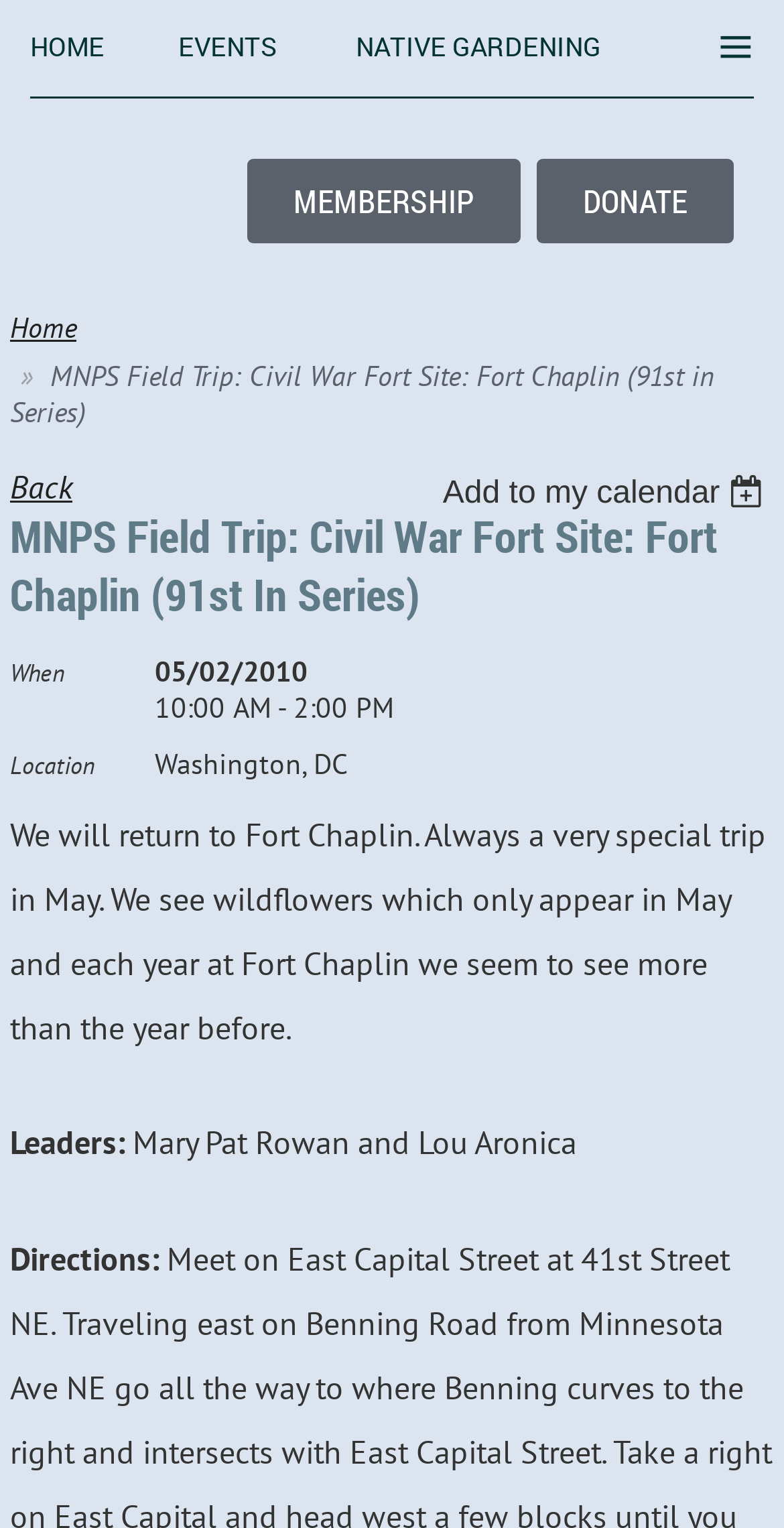Please predict the bounding box coordinates (top-left x, top-left y, bottom-right x, bottom-right y) for the UI element in the screenshot that fits the description: Back

[0.013, 0.305, 0.092, 0.331]